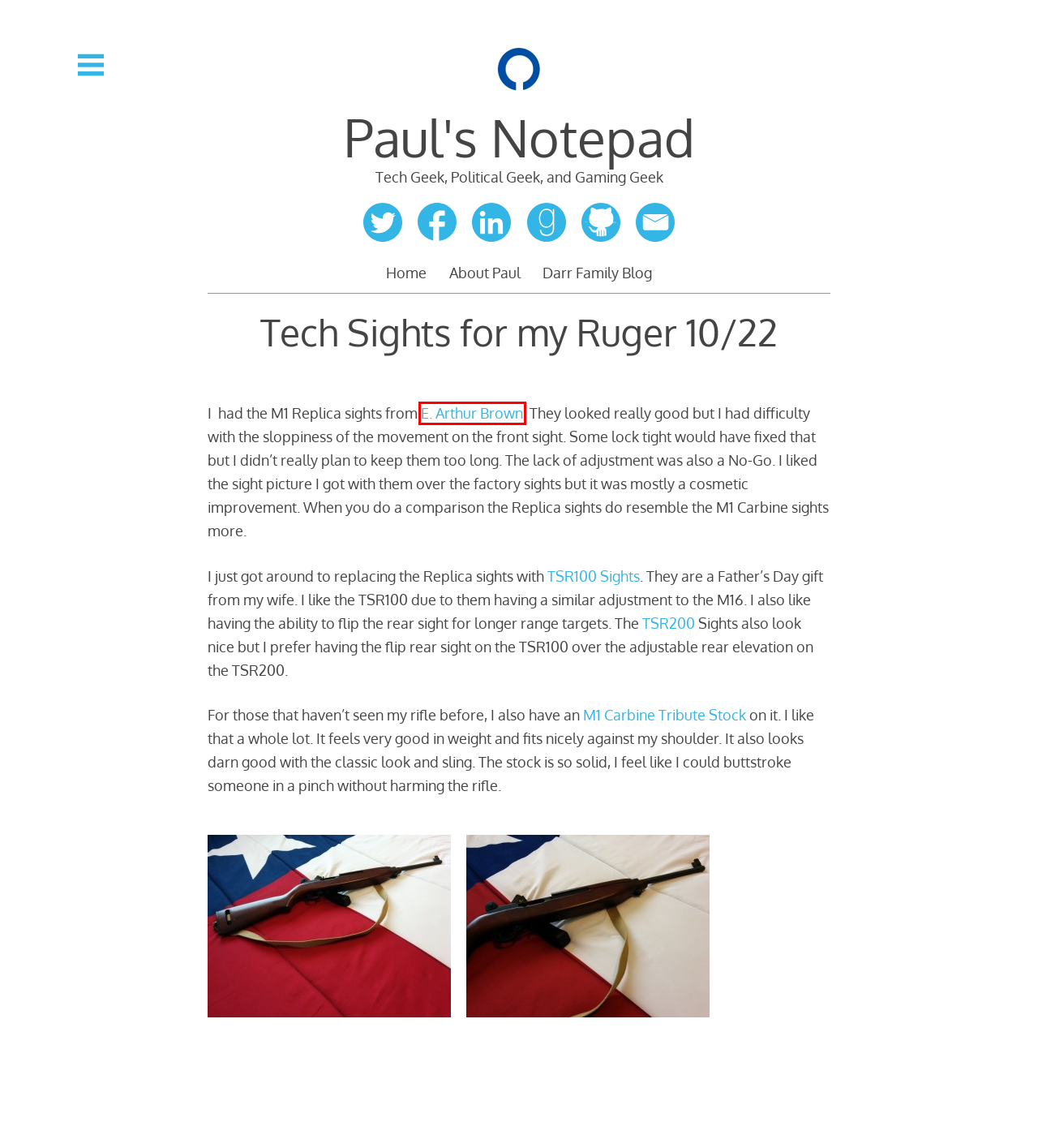You are given a webpage screenshot where a red bounding box highlights an element. Determine the most fitting webpage description for the new page that loads after clicking the element within the red bounding box. Here are the candidates:
A. Darr Family Blog – The place to follow the Darr Family
B. Amazon.com
C. About – Paul's Notepad
D. Replica M1 Carbine Ruger 10/22 Stock Conversion w/Two Handguards
E. D&D 4e Summary – Session 14 – Paul's Notepad
F. Paul's Notepad – Tech Geek, Political Geek, and Gaming Geek
G. The law – Paul's Notepad
H. E. Arthur Brown Company, Inc

H